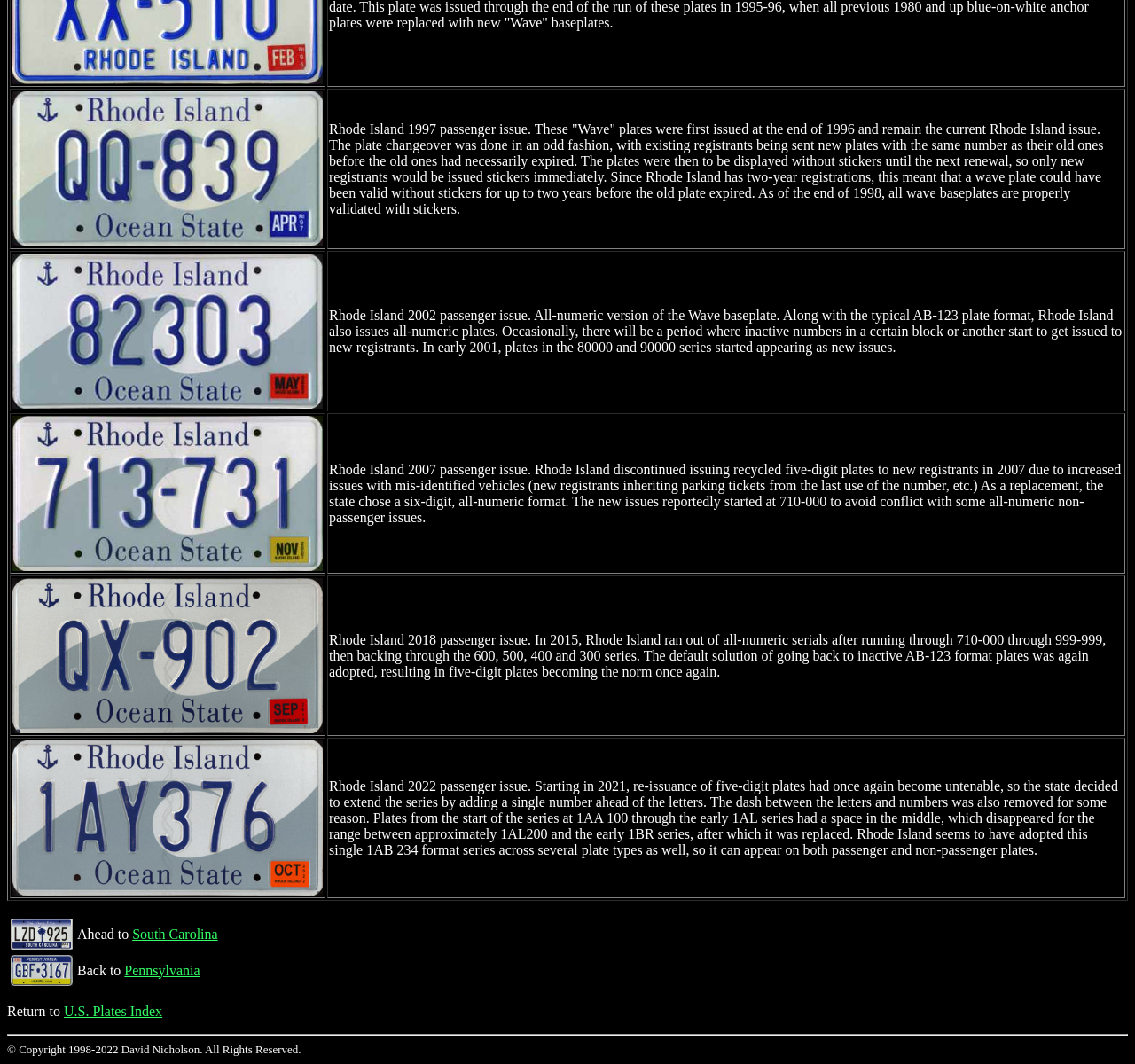What is the format of the 2007 Rhode Island passenger issue?
Answer the question with a single word or phrase derived from the image.

Six-digit, all-numeric